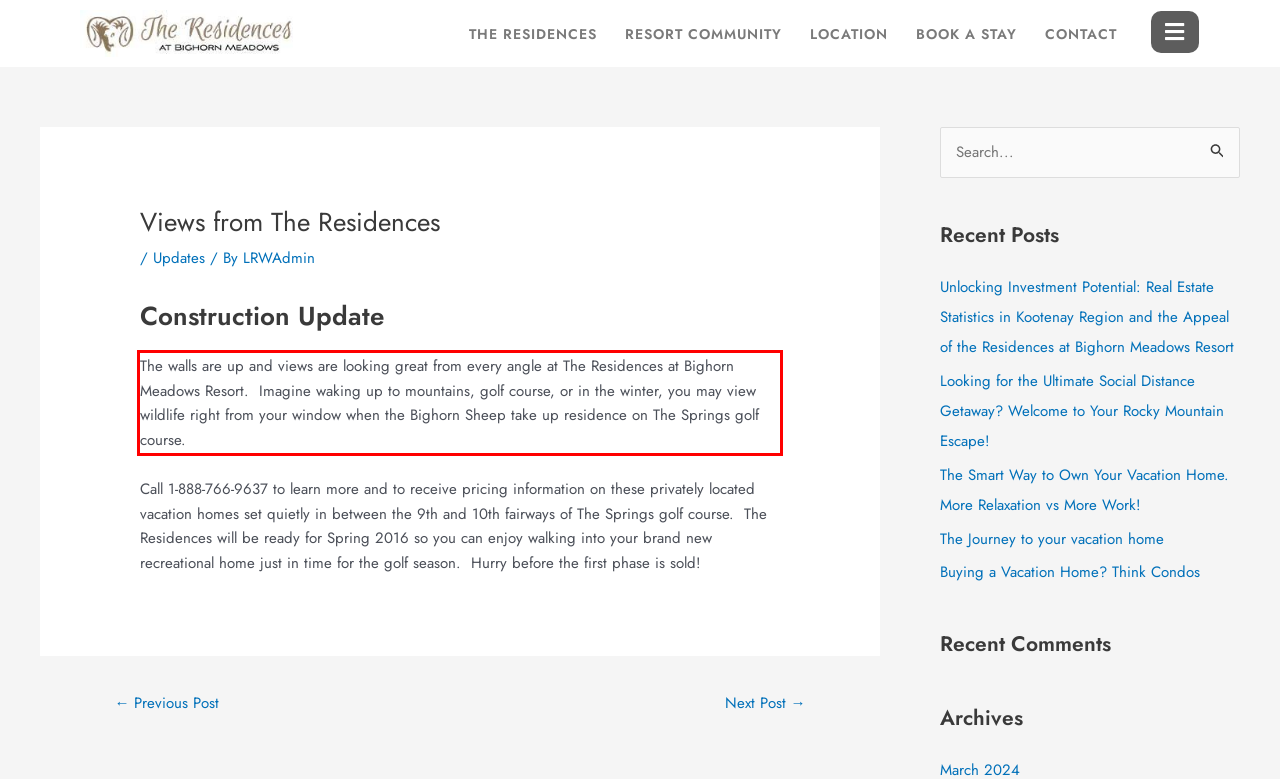Identify and extract the text within the red rectangle in the screenshot of the webpage.

The walls are up and views are looking great from every angle at The Residences at Bighorn Meadows Resort. Imagine waking up to mountains, golf course, or in the winter, you may view wildlife right from your window when the Bighorn Sheep take up residence on The Springs golf course.